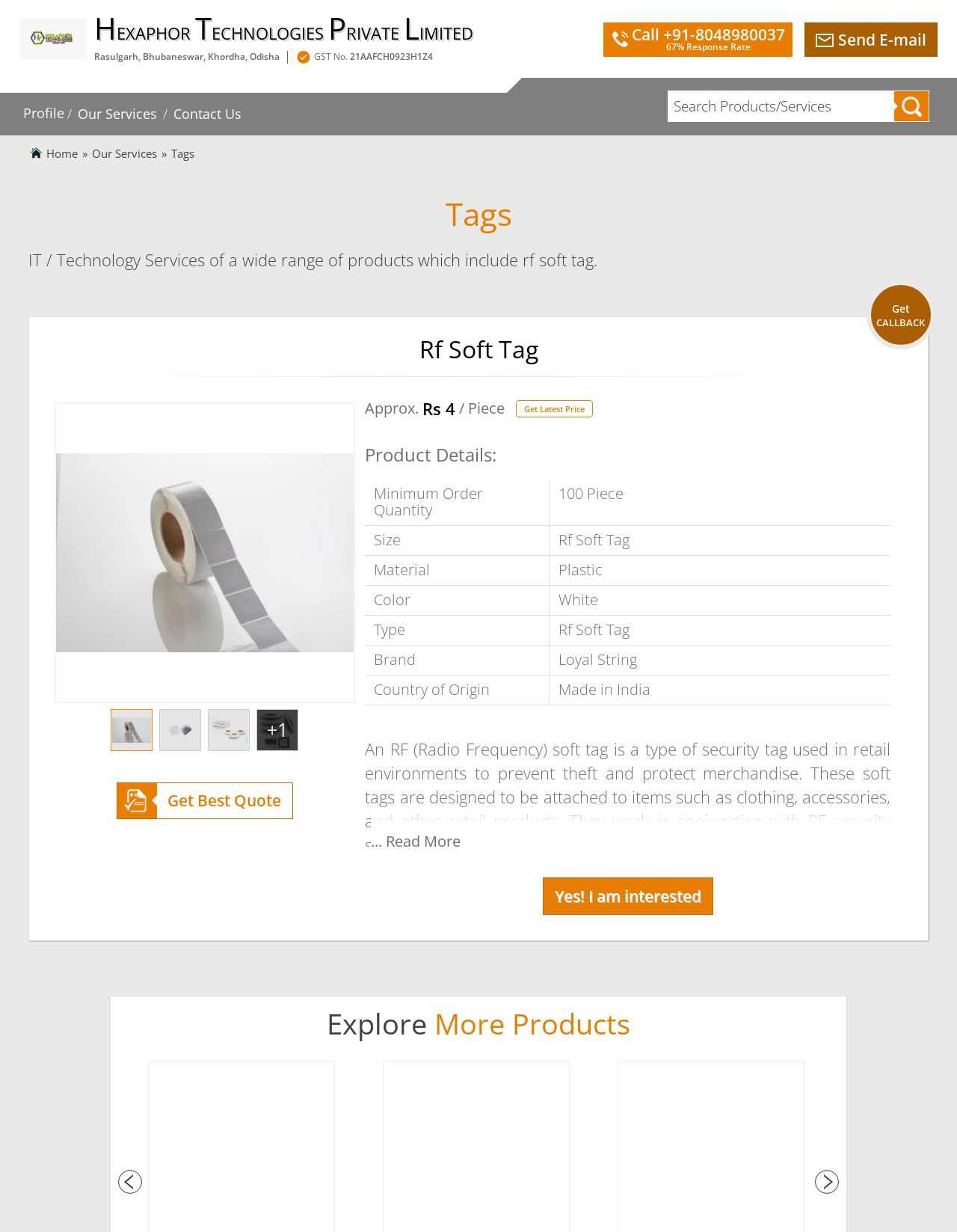Identify the bounding box coordinates of the element to click to follow this instruction: 'Click on the 'Hexaphor Technologies Private Limited' link'. Ensure the coordinates are four float values between 0 and 1, provided as [left, top, right, bottom].

[0.02, 0.004, 0.09, 0.059]